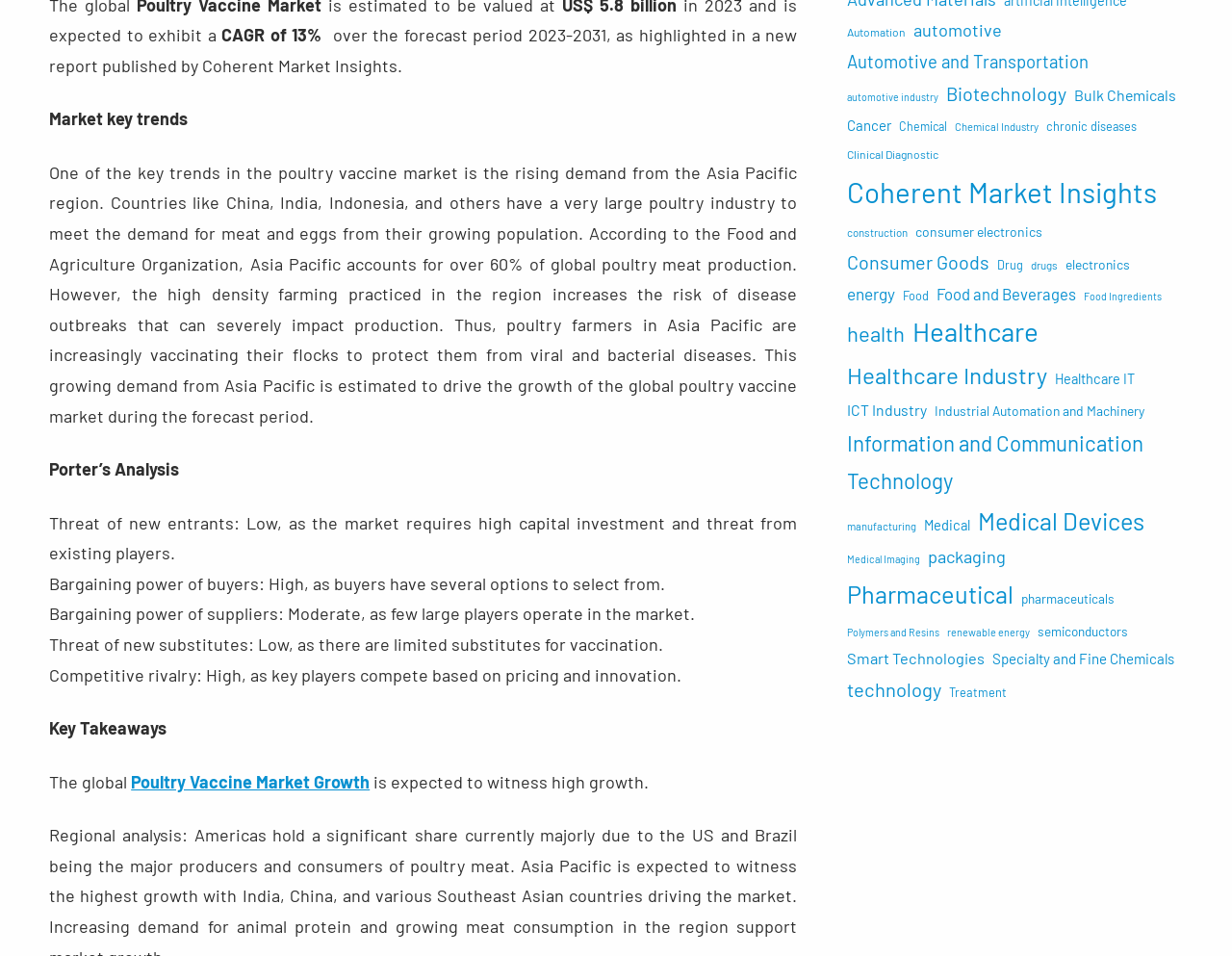What is the threat of new substitutes in the poultry vaccine market?
Please provide a single word or phrase based on the screenshot.

Low